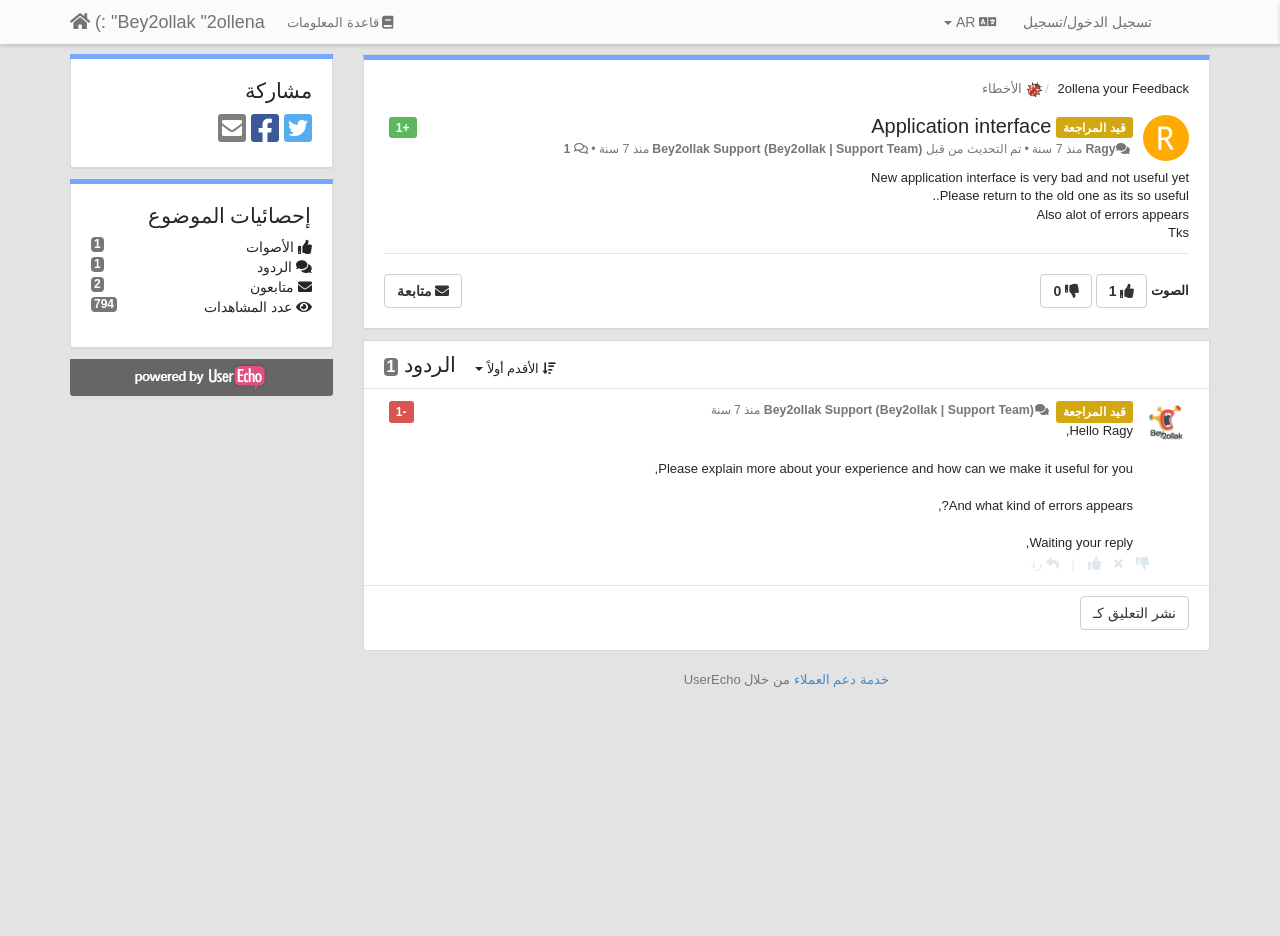Please mark the clickable region by giving the bounding box coordinates needed to complete this instruction: "Click on the link to go to customer support service".

[0.62, 0.718, 0.694, 0.734]